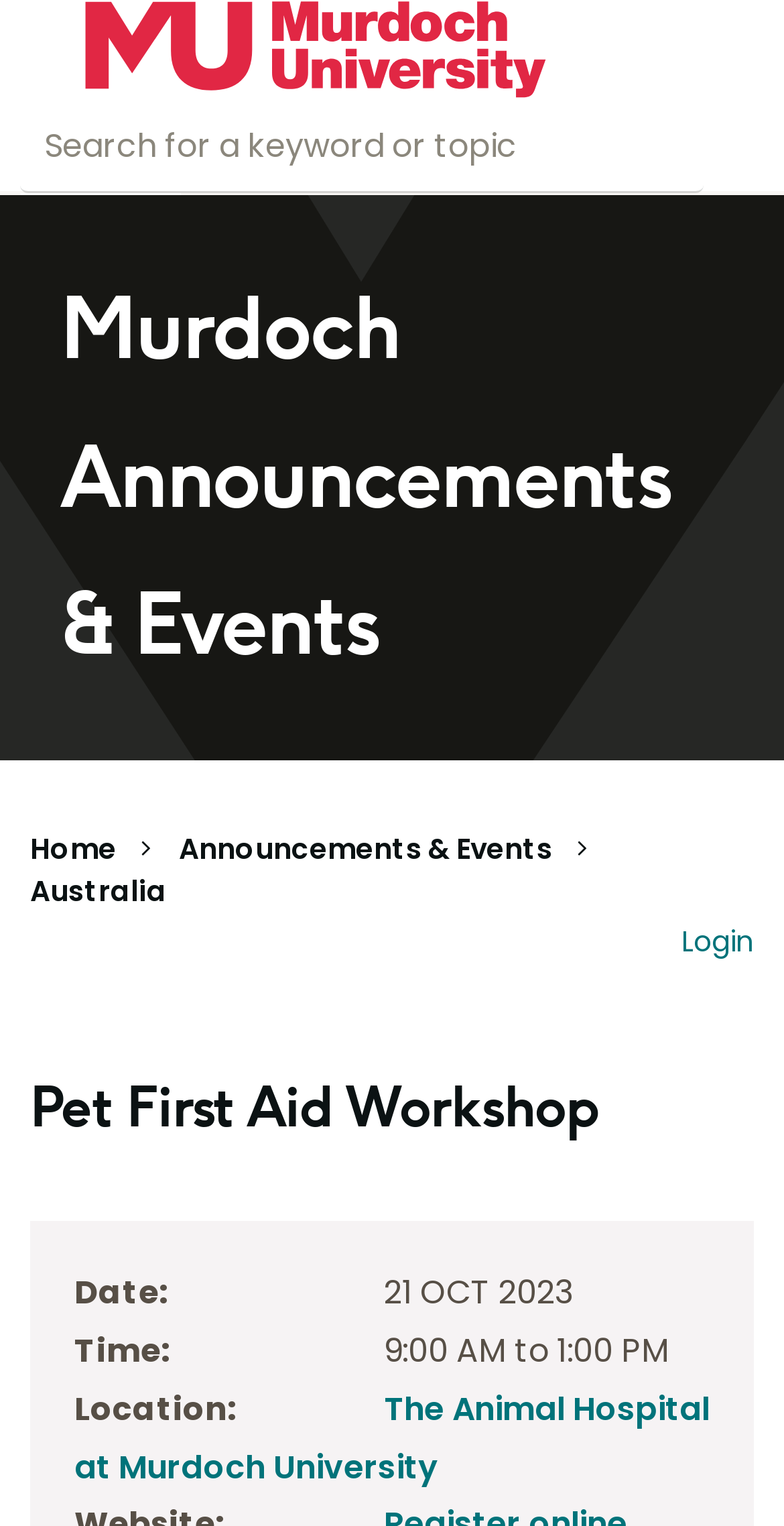Locate the bounding box coordinates of the region to be clicked to comply with the following instruction: "Call the phone number". The coordinates must be four float numbers between 0 and 1, in the form [left, top, right, bottom].

None